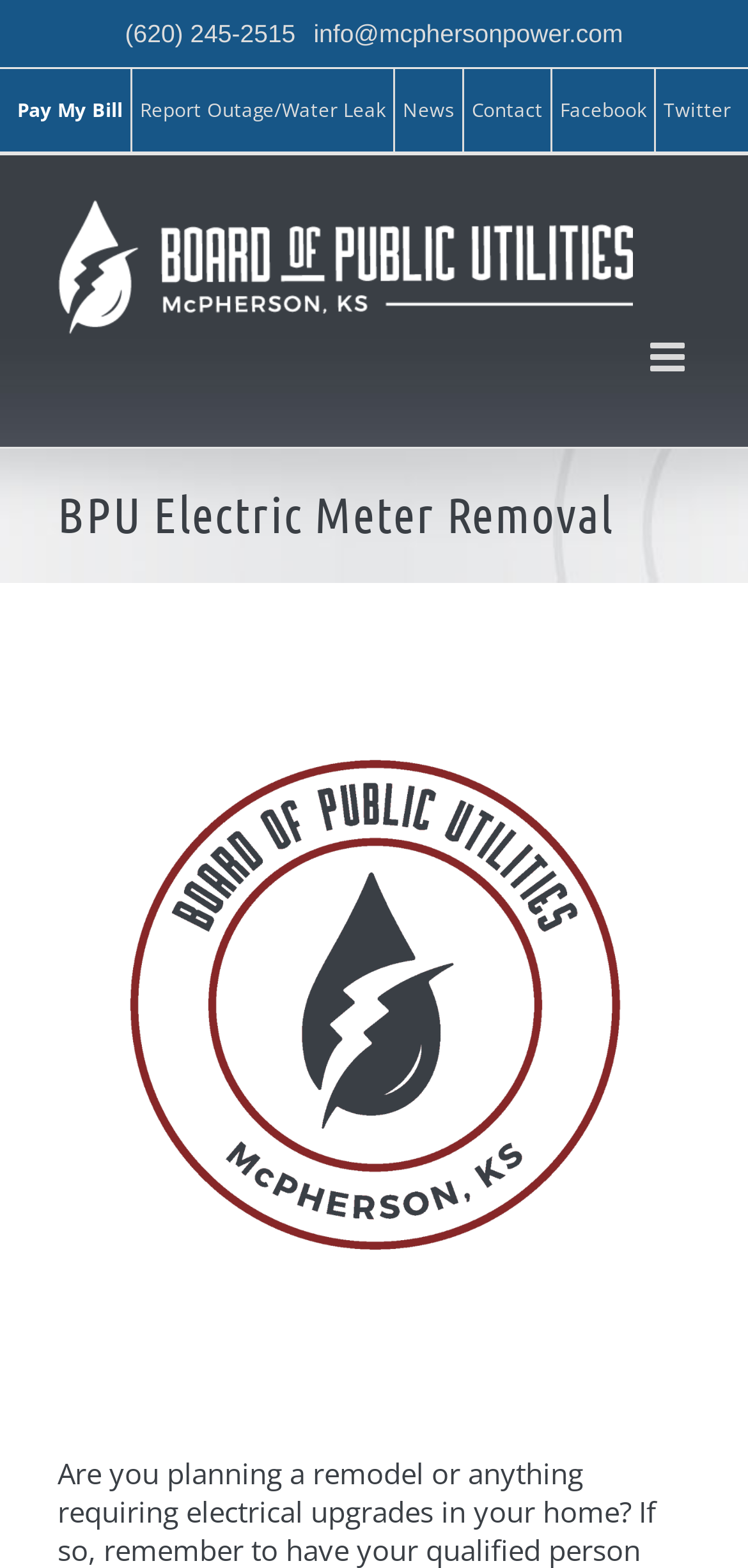Please use the details from the image to answer the following question comprehensively:
What is the phone number on the top?

I found the phone number by looking at the StaticText element with the OCR text '(620) 245-2515' at the top of the page, with a bounding box coordinate of [0.167, 0.012, 0.395, 0.03].